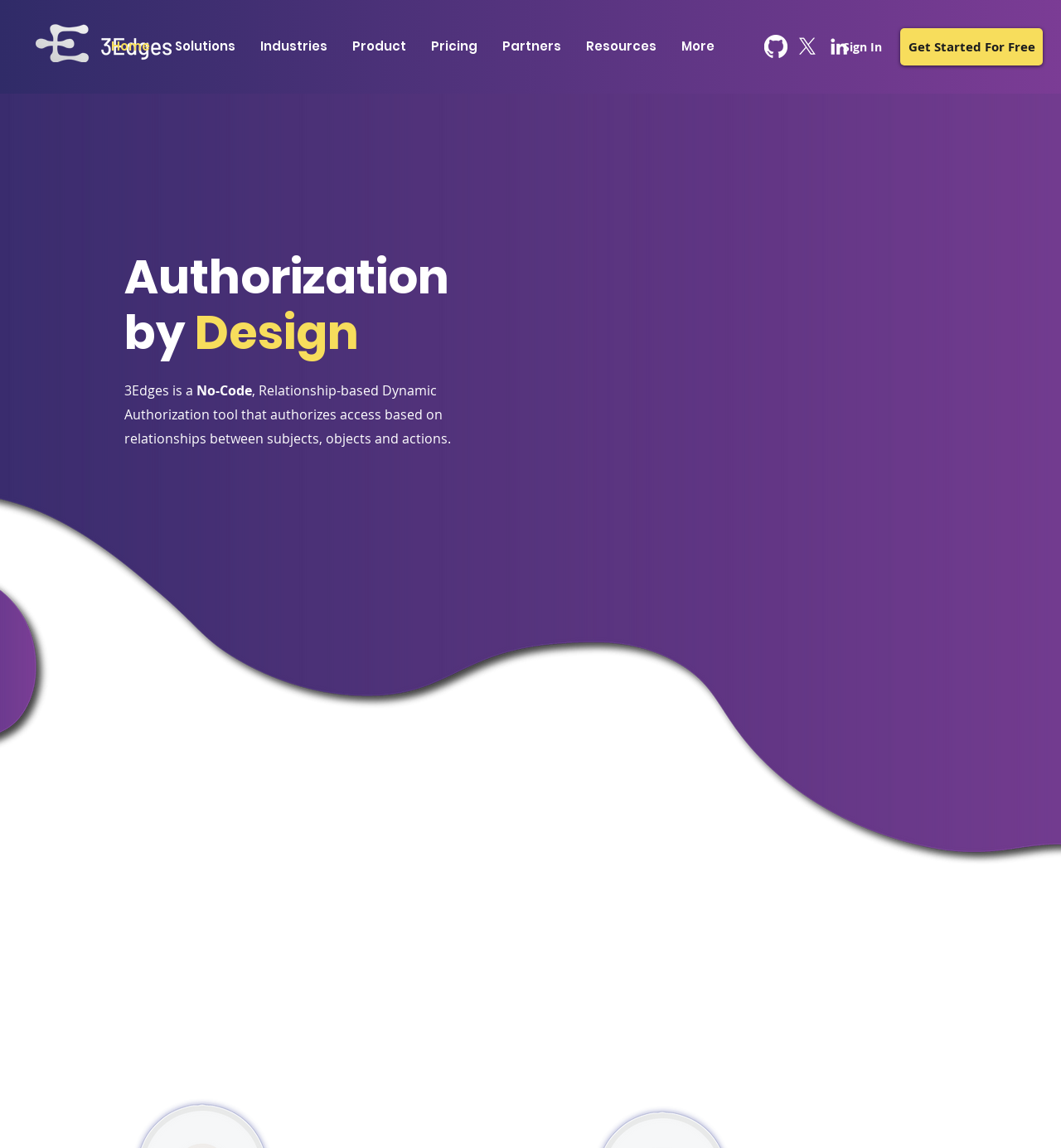Please identify the bounding box coordinates of the area that needs to be clicked to follow this instruction: "Learn more about 3Edges".

[0.117, 0.419, 0.241, 0.452]